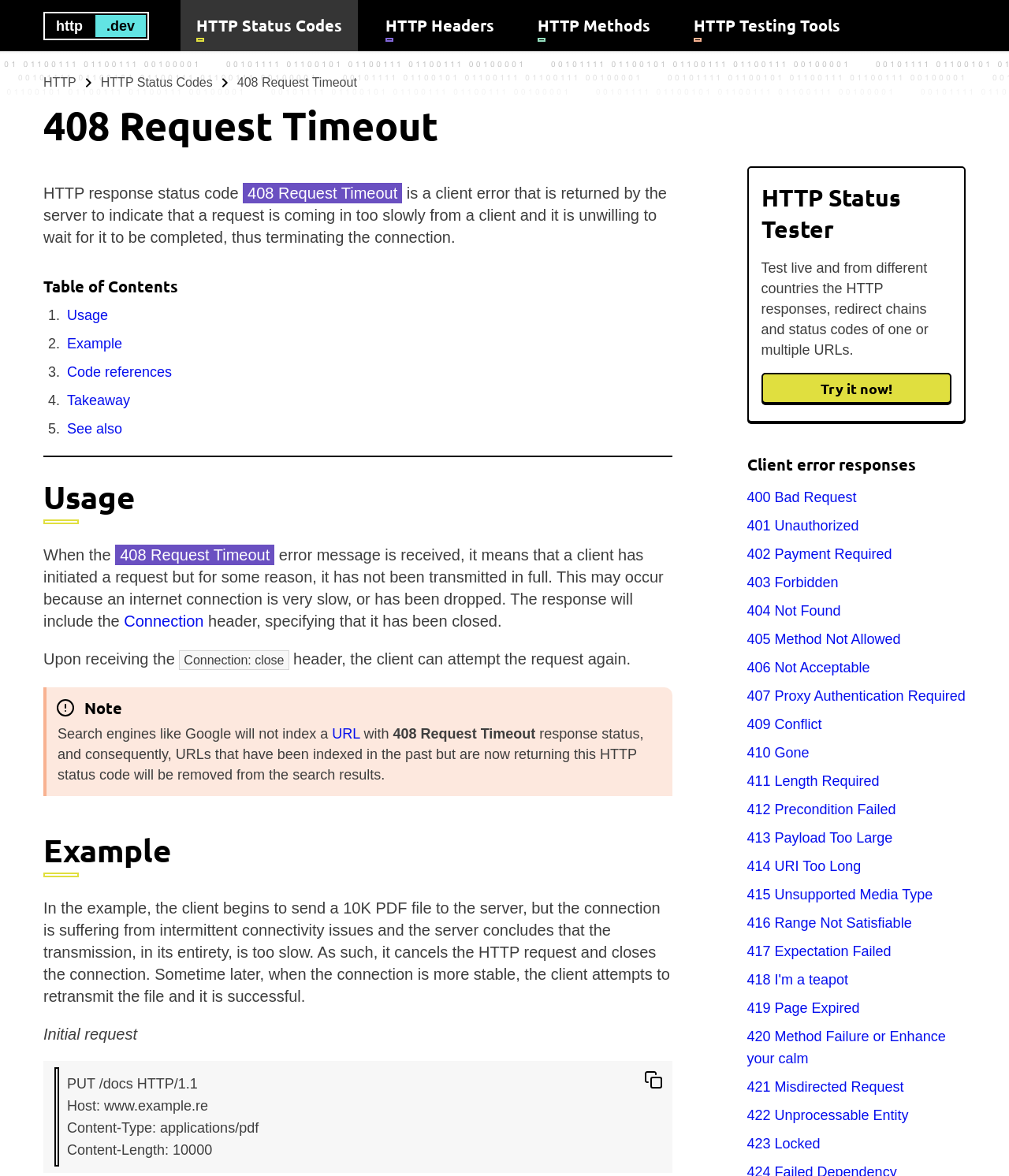Why might search engines like Google not index a URL with a 408 Request Timeout response status?
Using the picture, provide a one-word or short phrase answer.

Because it will be removed from search results